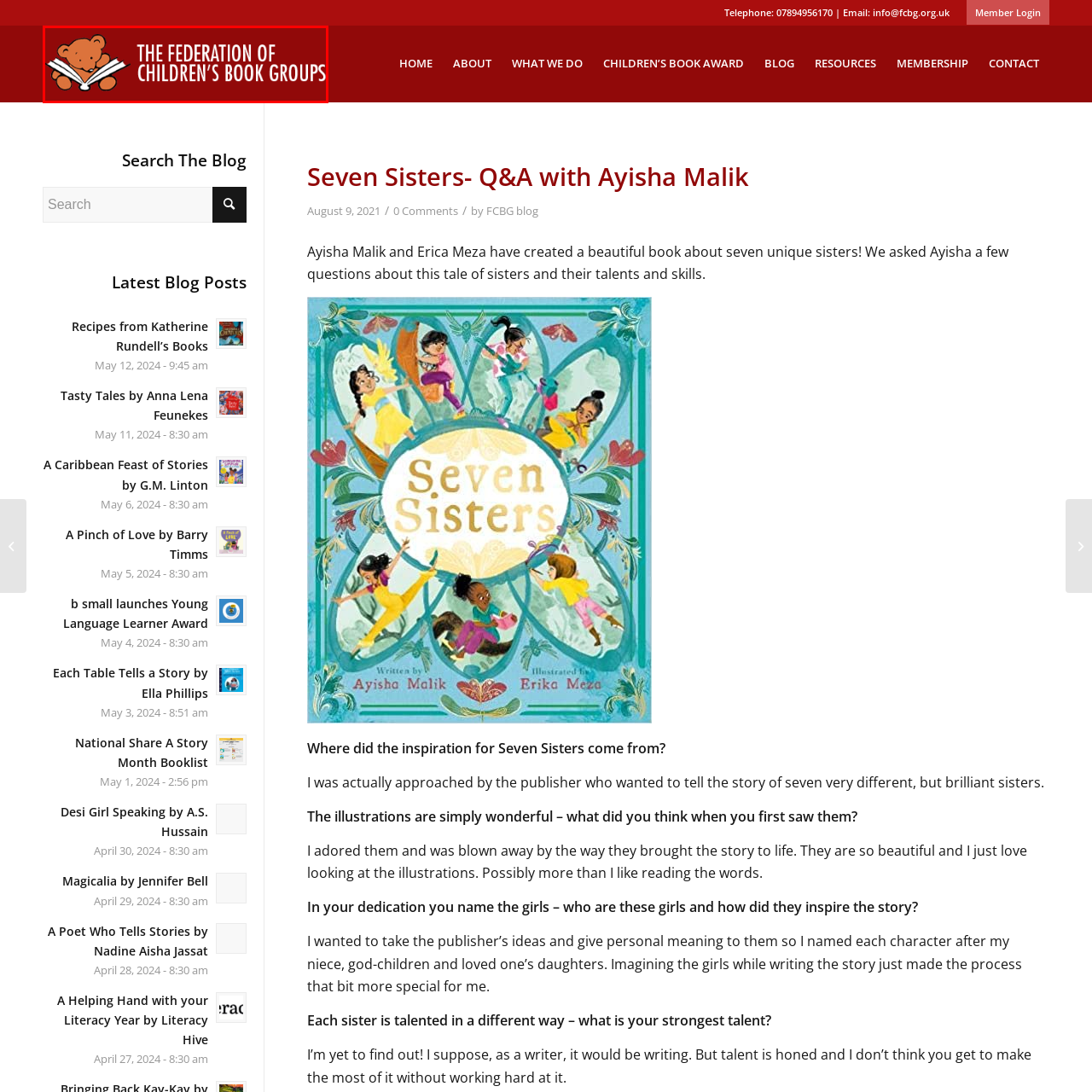What is the font style of the text?
Focus on the section of the image encased in the red bounding box and provide a detailed answer based on the visual details you find.

The caption describes the text as being presented in a clean, bold font, emphasizing the federation's commitment to children's literature.